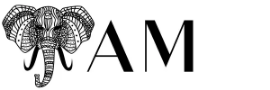Explain the contents of the image with as much detail as possible.

The image features a distinctive logo designed for "Ash McGinty & Co., REALTORS®." It showcases an intricately illustrated elephant as part of the design, emphasizing a unique and artistic style. The elephant, drawn in fine lines, symbolizes wisdom and strength, characteristics often associated with effective real estate practices. To the right of the elephant, the letters "A" and "M" are rendered in a bold, modern font, representing the initials of the company name. The overall composition reflects a blend of creativity and professionalism, aimed at making a memorable impression on clients looking to buy or sell a home in the Washington, DC area.